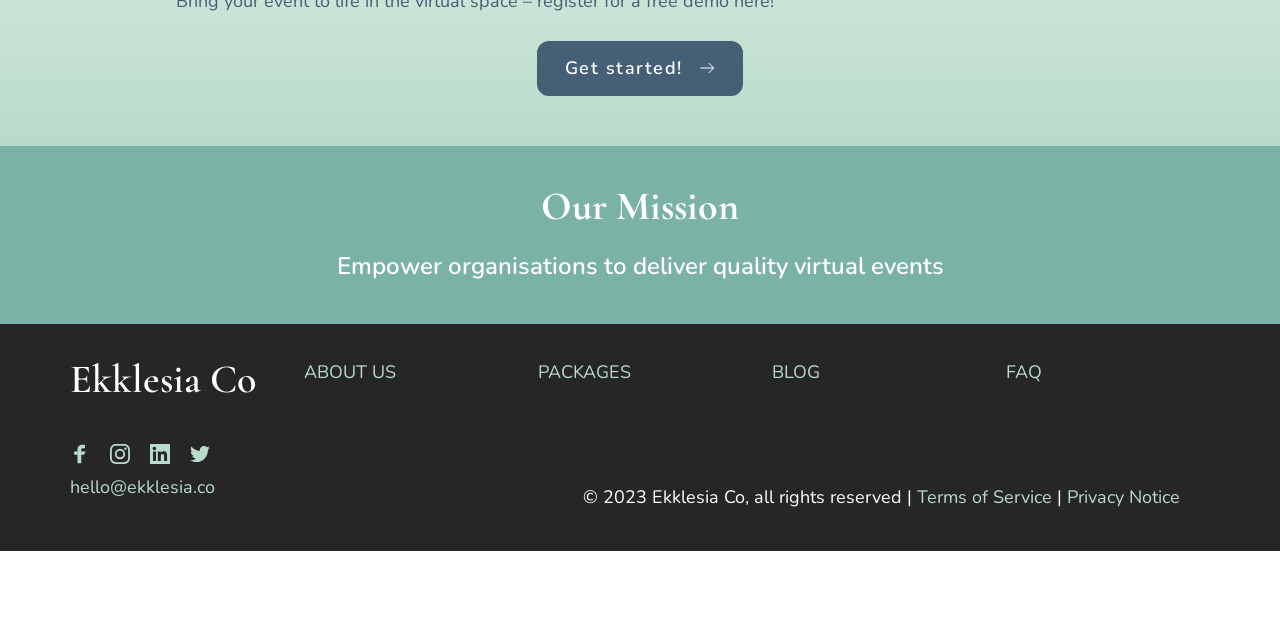Please predict the bounding box coordinates (top-left x, top-left y, bottom-right x, bottom-right y) for the UI element in the screenshot that fits the description: PACKAGES

[0.42, 0.563, 0.493, 0.6]